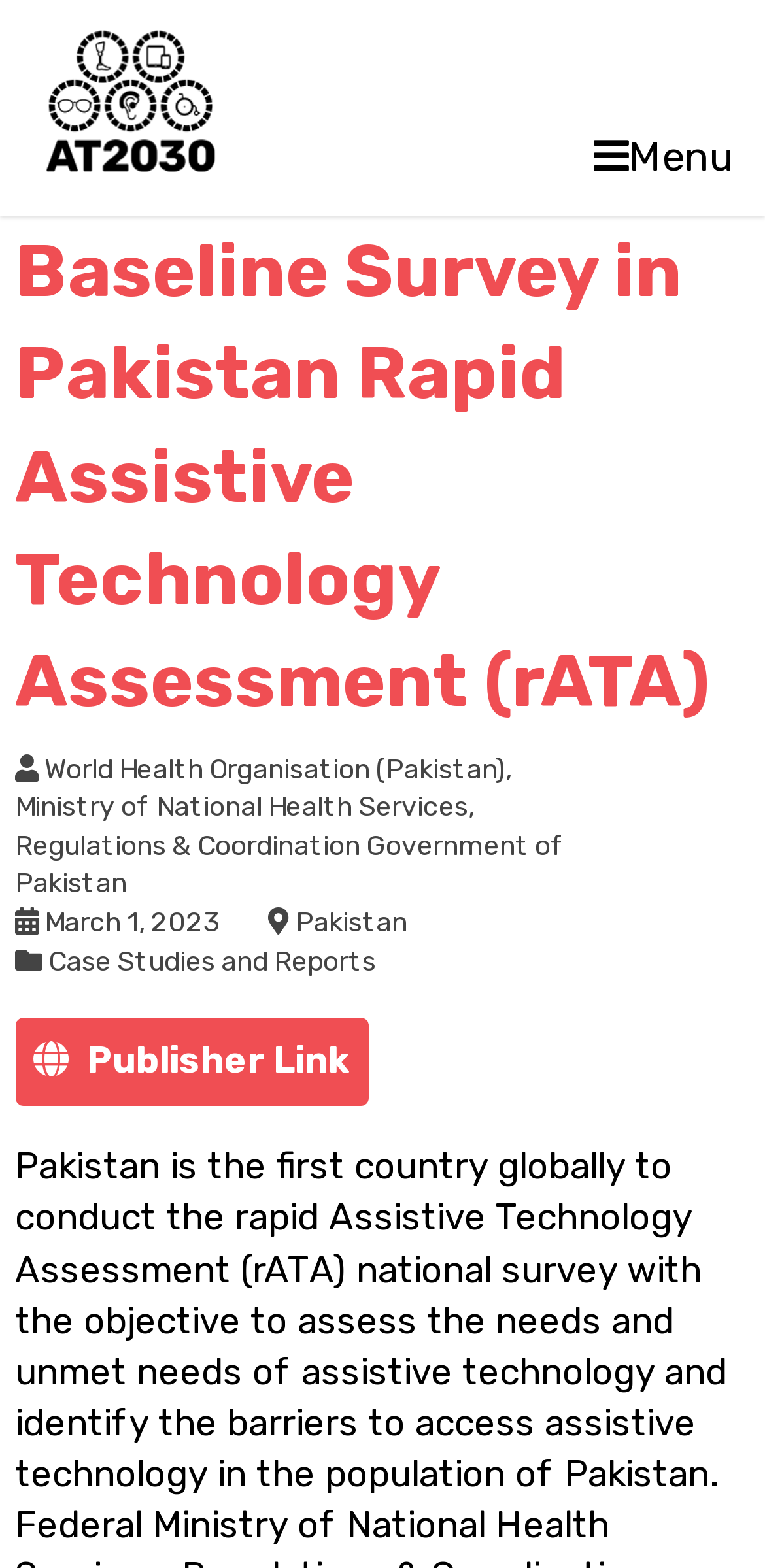What type of report is mentioned on the webpage?
From the image, respond with a single word or phrase.

Case Studies and Reports